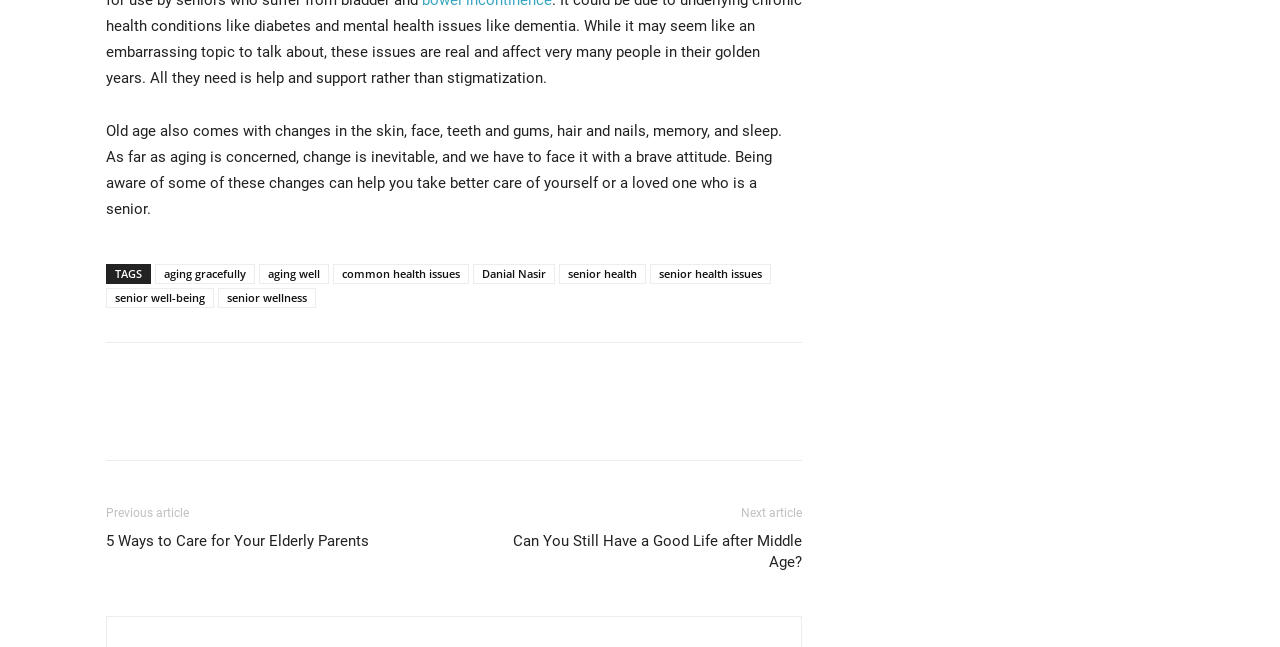What is the next article about?
Please provide an in-depth and detailed response to the question.

The next article is about having a good life after middle age, as indicated by the link 'Can You Still Have a Good Life after Middle Age?' below the static text 'Next article'.